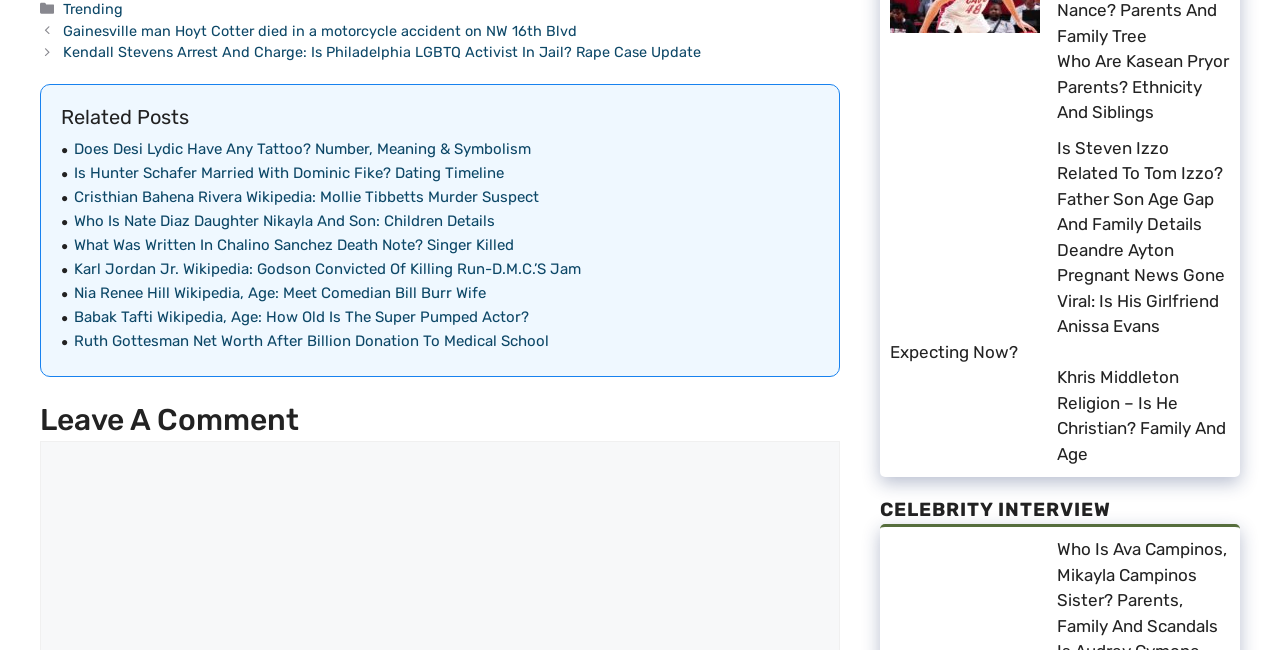Determine the bounding box coordinates of the element's region needed to click to follow the instruction: "Read the article about Desi Lydic's tattoos". Provide these coordinates as four float numbers between 0 and 1, formatted as [left, top, right, bottom].

[0.058, 0.215, 0.415, 0.243]